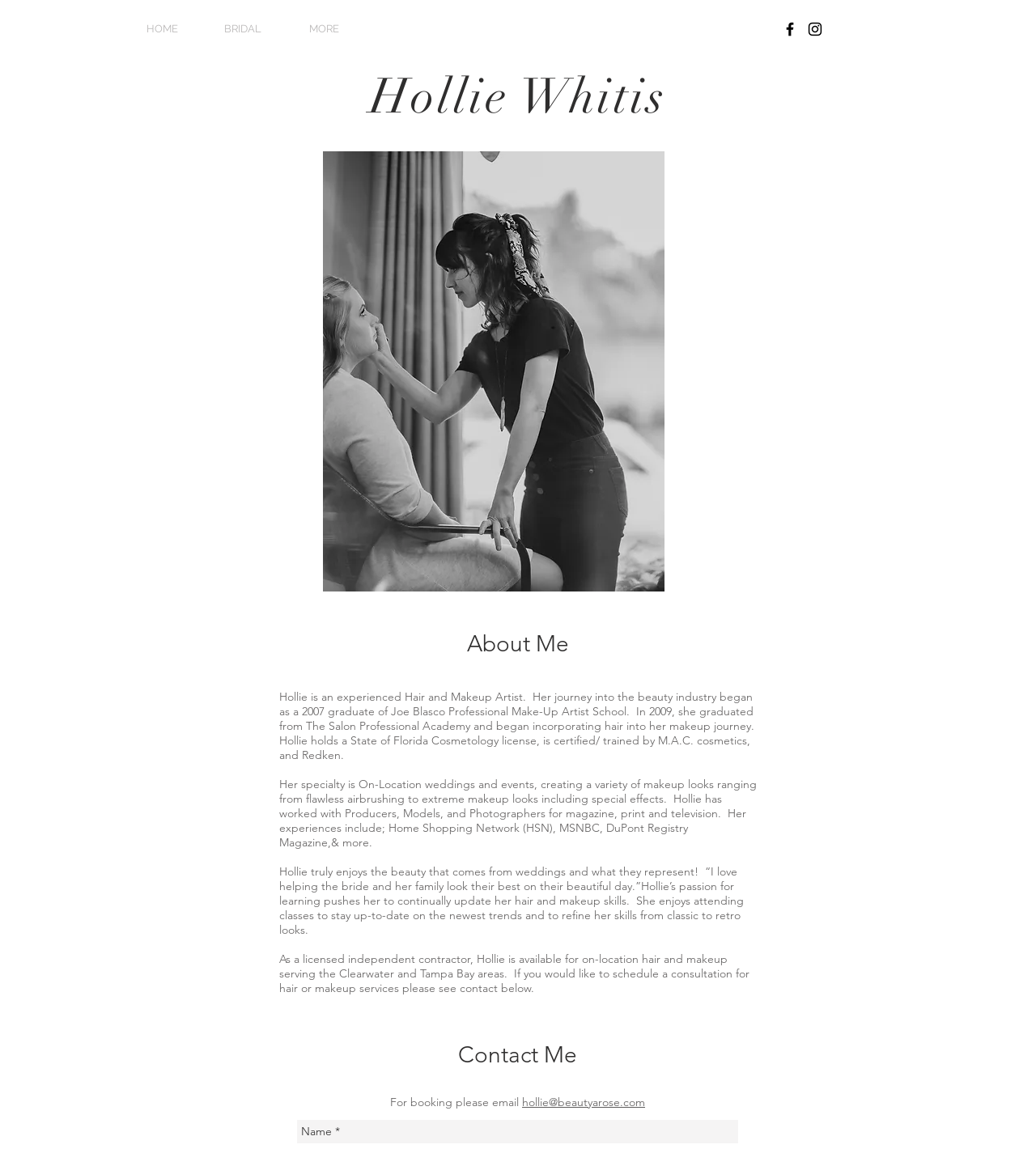Give a full account of the webpage's elements and their arrangement.

The webpage is about Hollie Whitis, a hair and makeup artist. At the top, there is a navigation bar with links to "HOME", "BRIDAL", and "MORE". On the right side of the navigation bar, there is a social bar with two links. Below the navigation bar, there is a heading with Hollie's name, followed by a link to her name. Next to the heading, there is a large image of Hollie, likely a work photo.

The main content of the page is divided into three sections. The first section is an "About Me" heading, followed by three paragraphs of text that describe Hollie's background, experience, and specialties in the beauty industry. The text is positioned in the middle of the page, with a slight indentation from the left edge.

Below the "About Me" section, there is a "Contact Me" heading, followed by a paragraph of text that provides instructions for booking and a link to Hollie's email address. Underneath the text, there is a required text box labeled "Name *" for users to input their name.

Overall, the webpage has a simple and clean layout, with a focus on showcasing Hollie's experience and services as a hair and makeup artist.